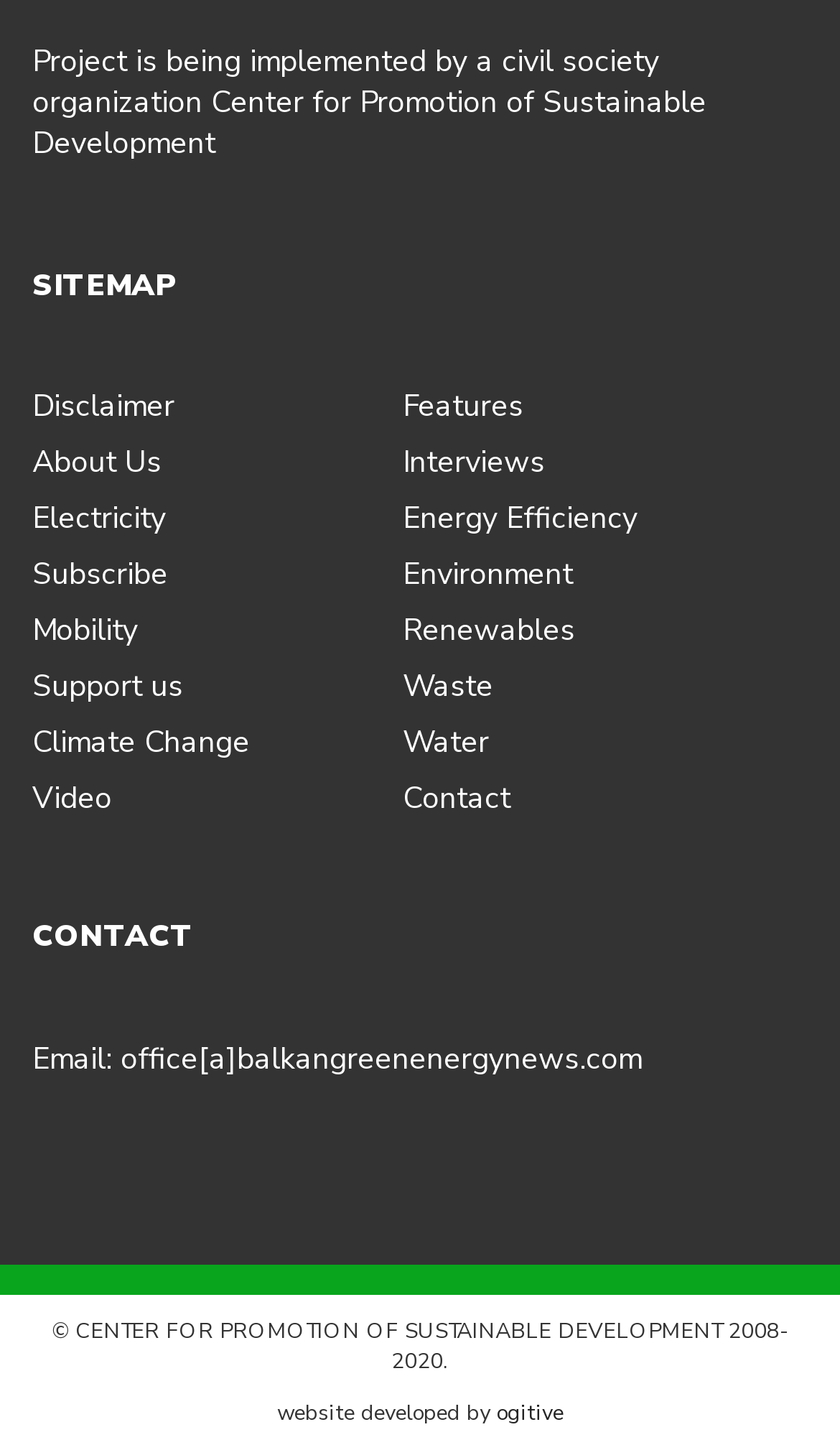Determine the bounding box coordinates of the area to click in order to meet this instruction: "Click on the 'Subscribe' link".

[0.038, 0.381, 0.2, 0.409]